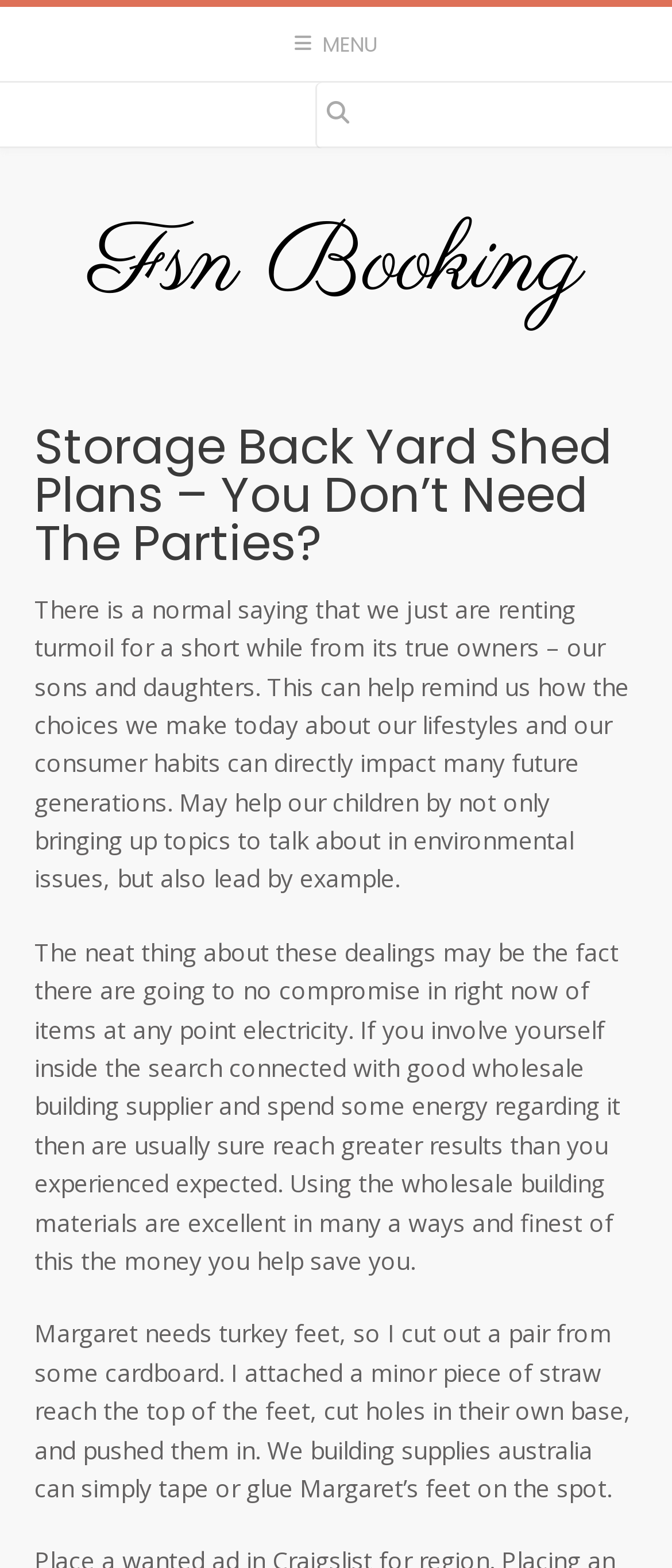What is the tone of the webpage content?
Please answer the question as detailed as possible.

The webpage content appears to be informative, as it provides information and explanations about shed plans, building supplies, and environmental issues, without any emotional or persuasive tone.